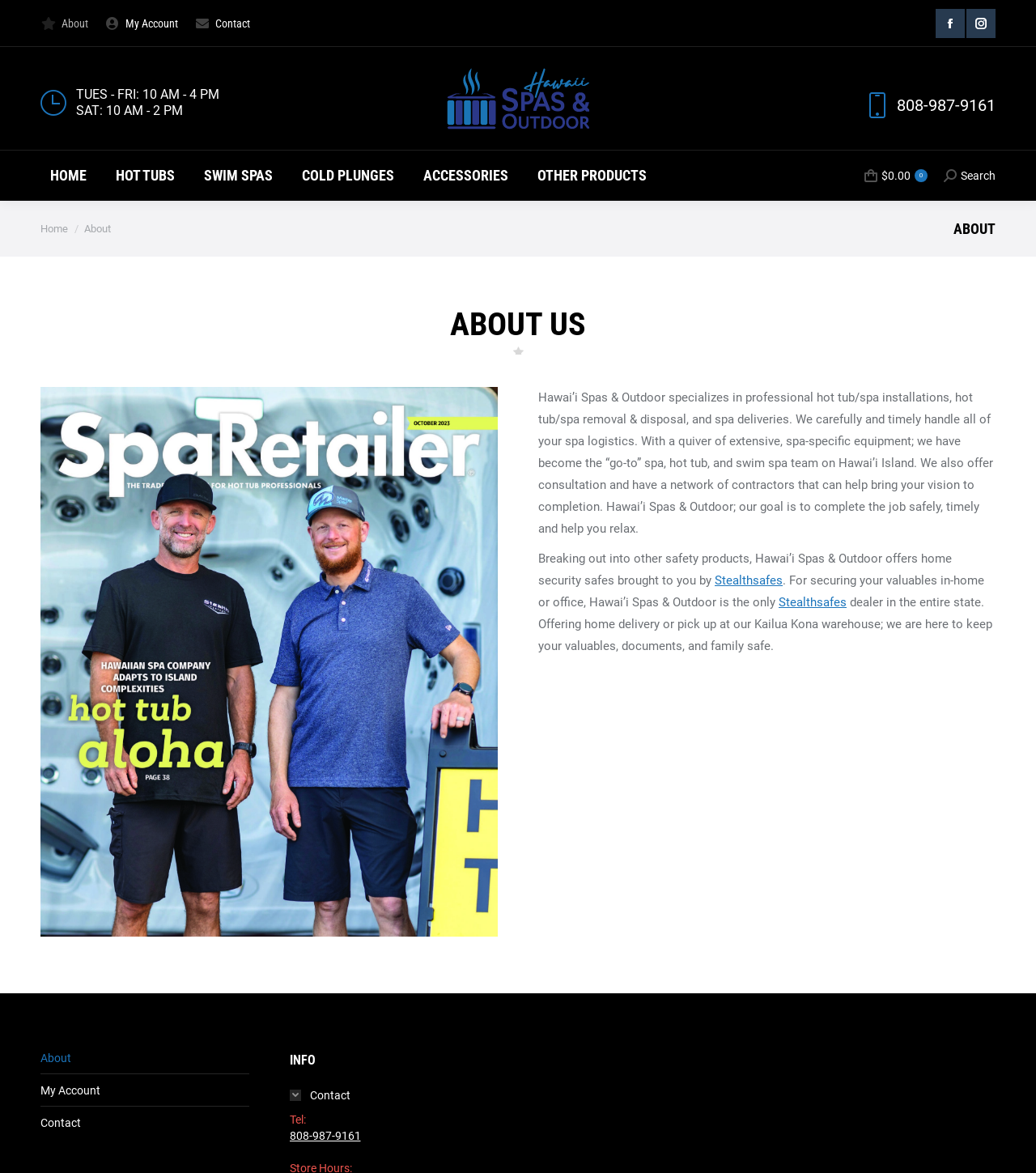Locate the bounding box coordinates of the element that should be clicked to fulfill the instruction: "Go to the top of the page".

[0.961, 0.849, 0.992, 0.876]